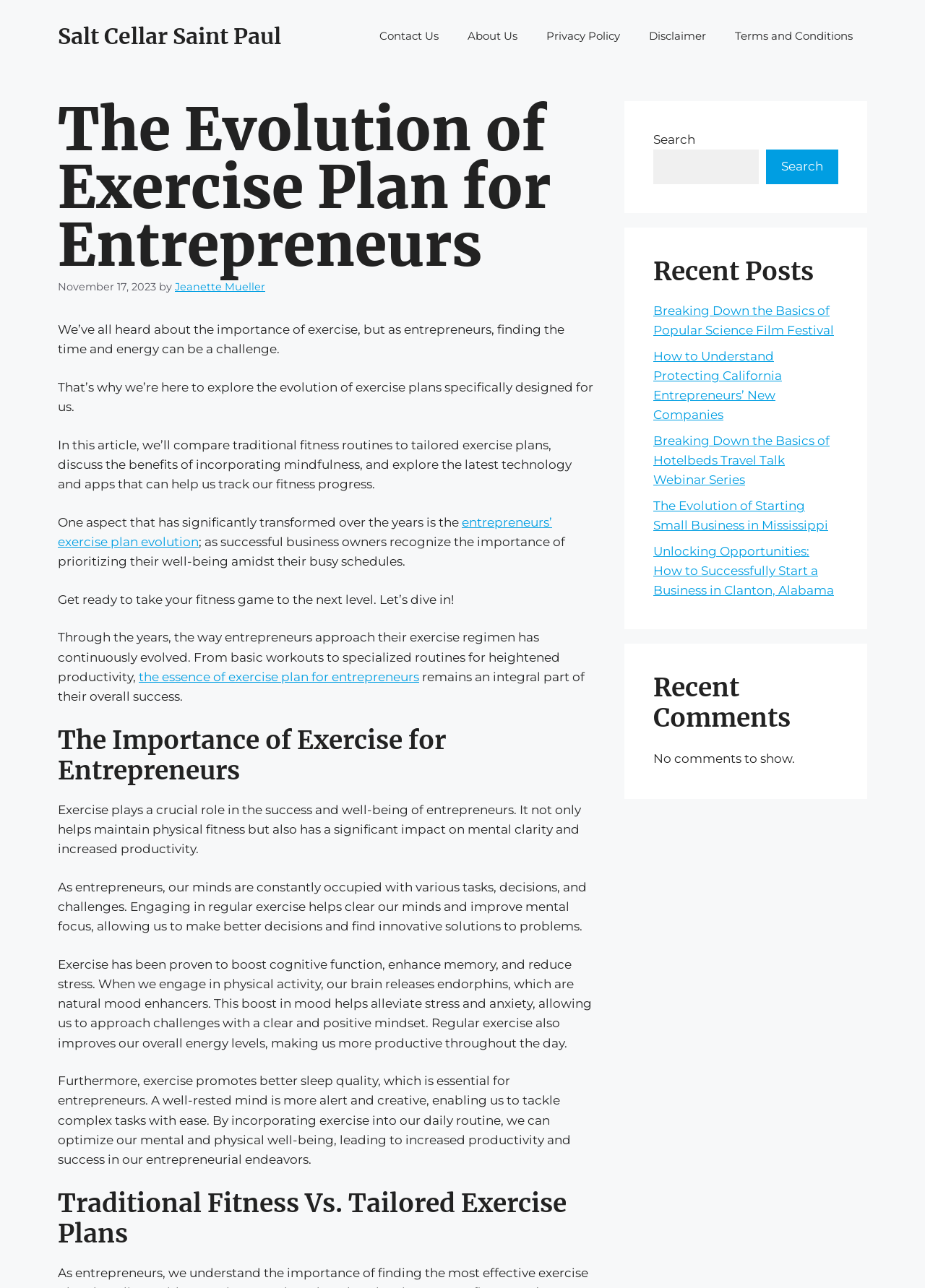Based on the image, provide a detailed and complete answer to the question: 
What is the benefit of regular exercise for entrepreneurs?

The webpage states that regular exercise has been proven to boost cognitive function, enhance memory, and reduce stress, allowing entrepreneurs to approach challenges with a clear and positive mindset.